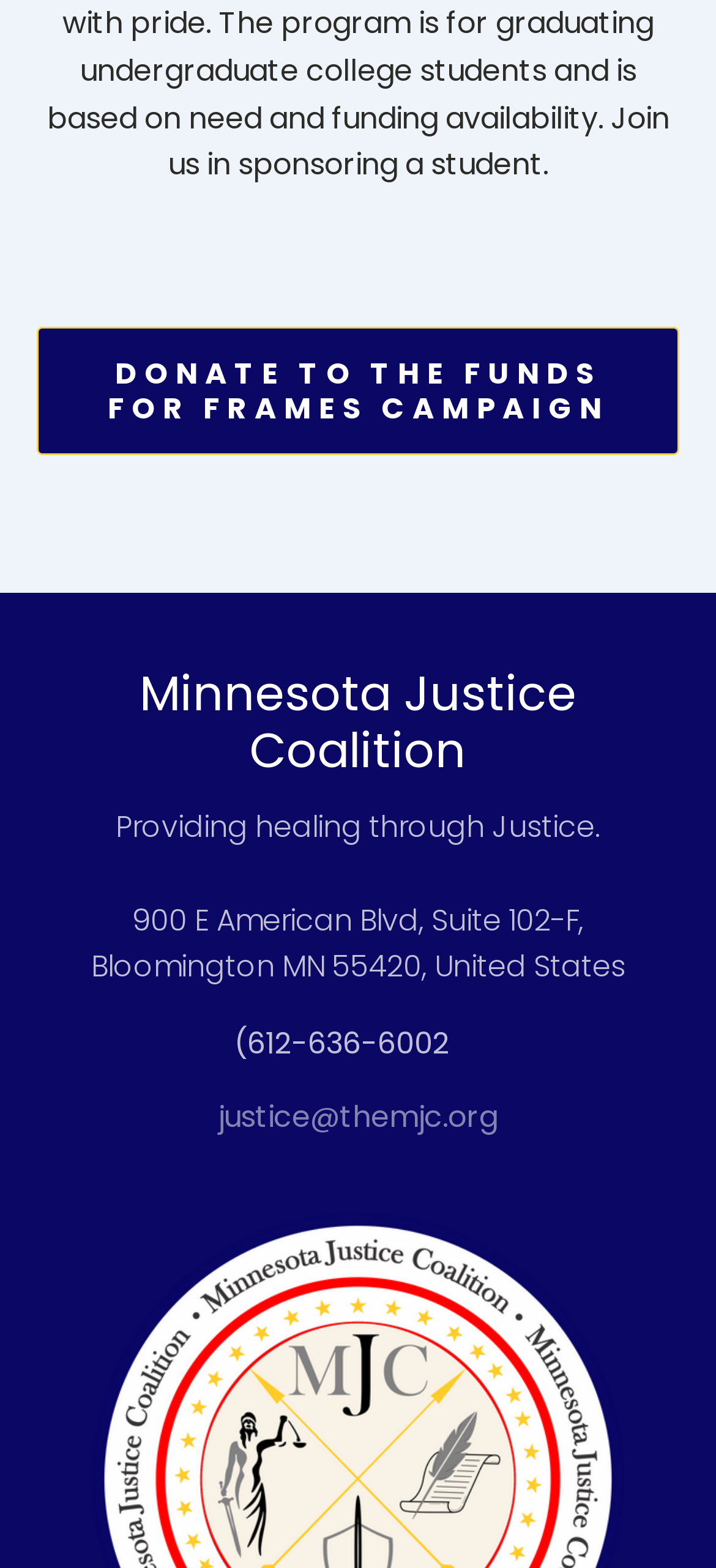What is the purpose of the organization?
Answer the question with a detailed and thorough explanation.

I found the answer by looking at the StaticText element which has the text 'Providing healing through Justice.'.